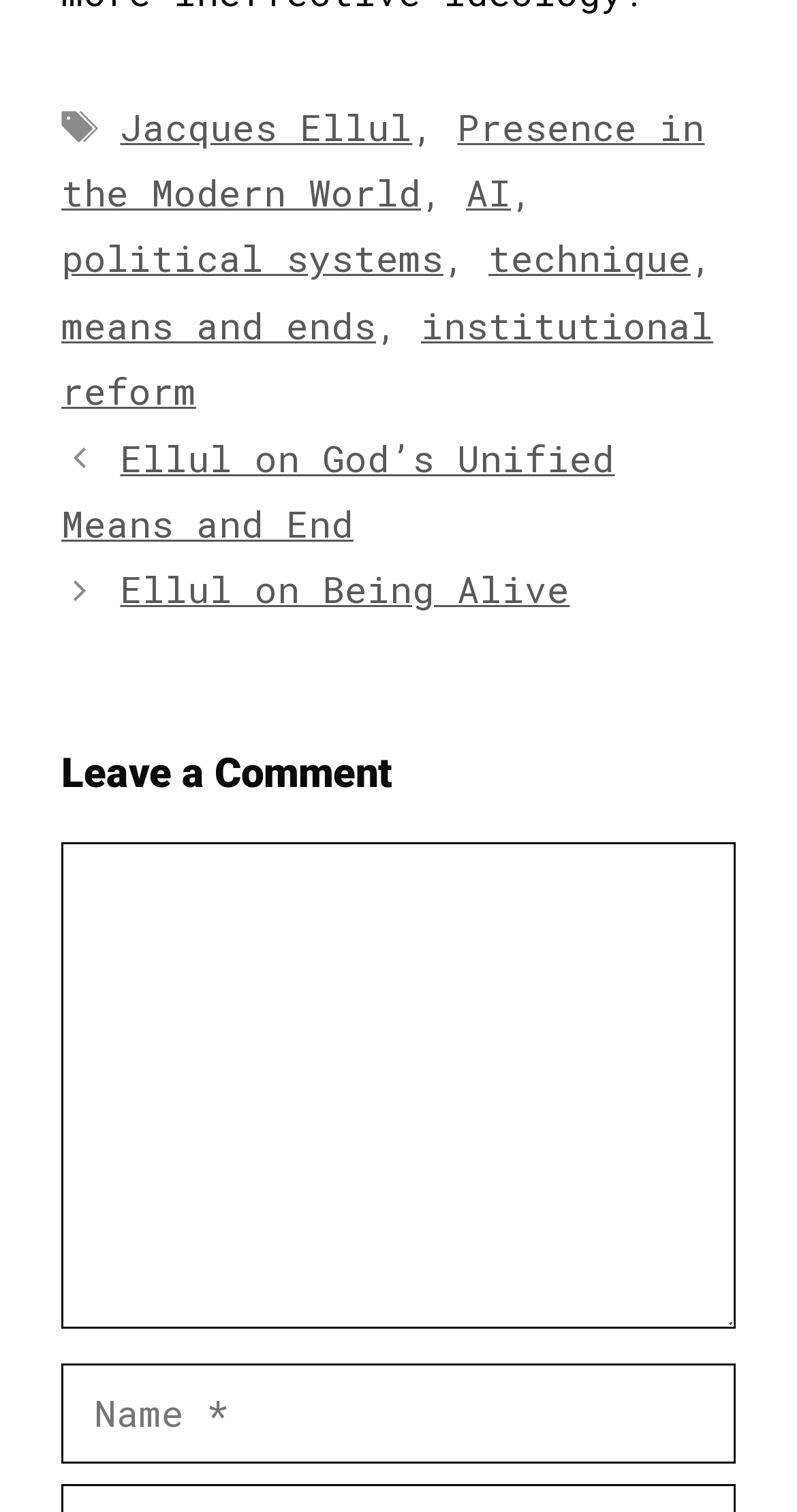What is the purpose of the section below the footer?
Look at the image and respond with a single word or a short phrase.

Leave a comment